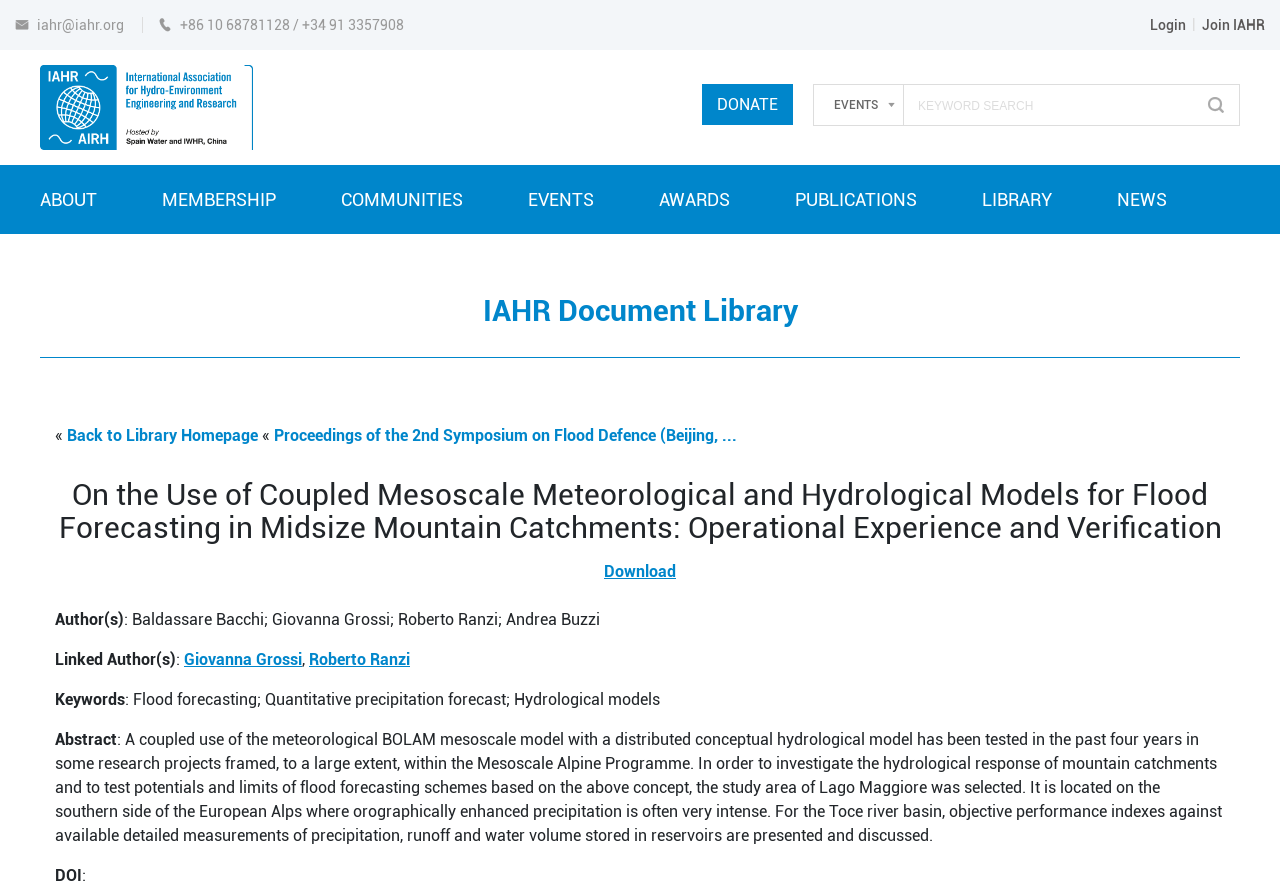Please specify the bounding box coordinates in the format (top-left x, top-left y, bottom-right x, bottom-right y), with all values as floating point numbers between 0 and 1. Identify the bounding box of the UI element described by: ABOUT

[0.031, 0.2, 0.076, 0.251]